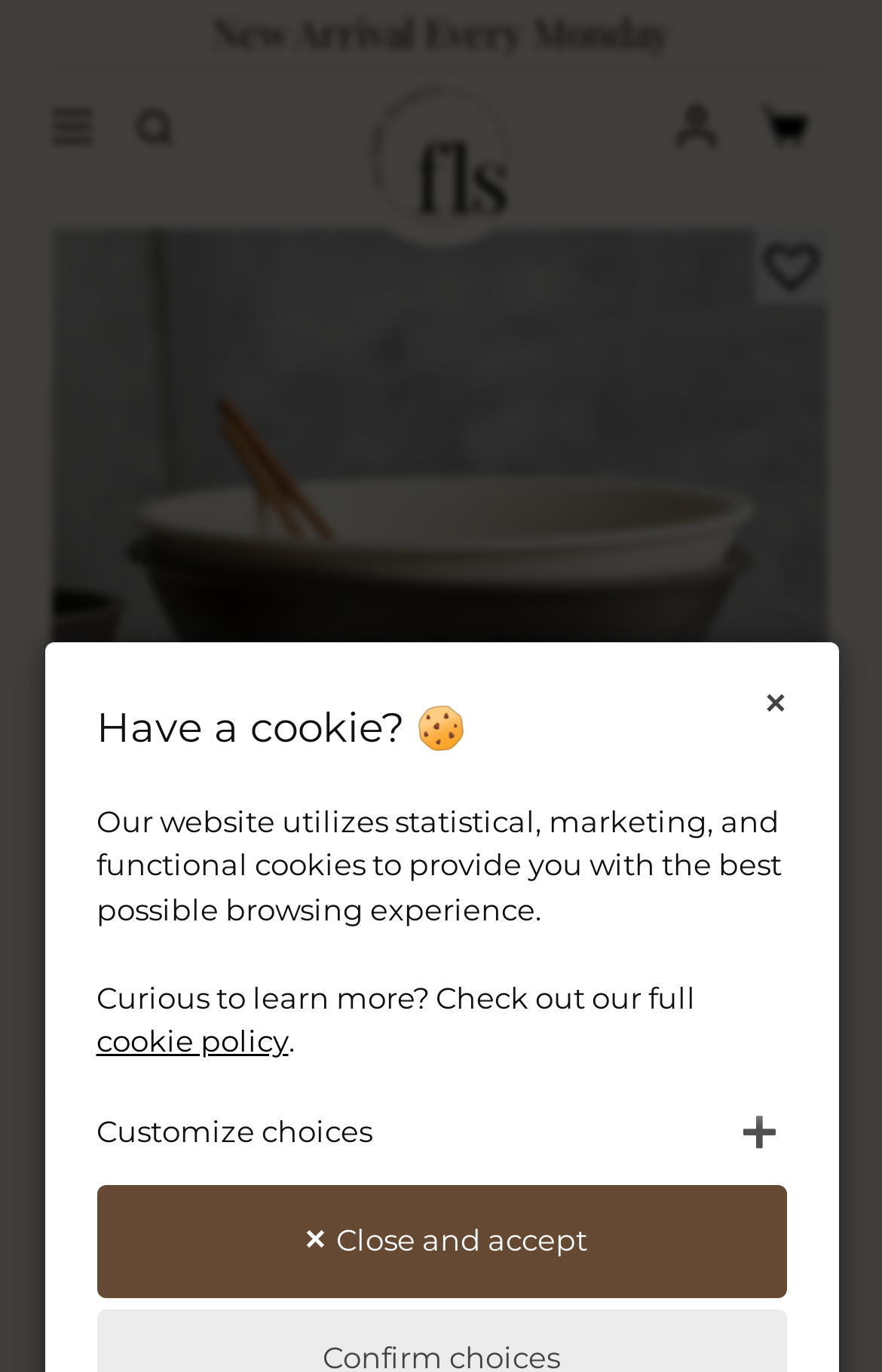Please locate and retrieve the main header text of the webpage.

Gris Minimalist Ceramic Bowl